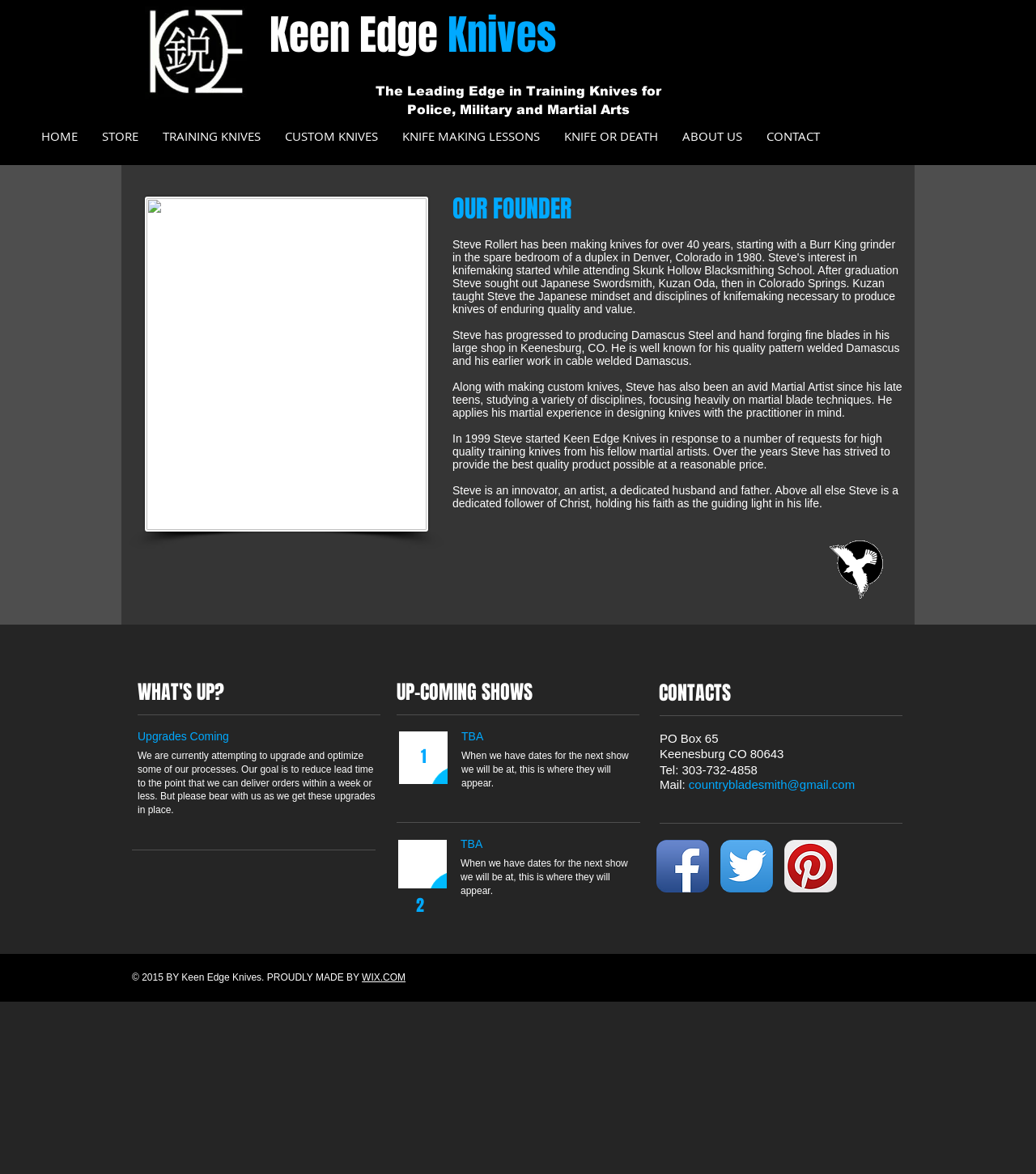Find and specify the bounding box coordinates that correspond to the clickable region for the instruction: "Check the 'UP-COMING SHOWS' section".

[0.383, 0.58, 0.609, 0.6]